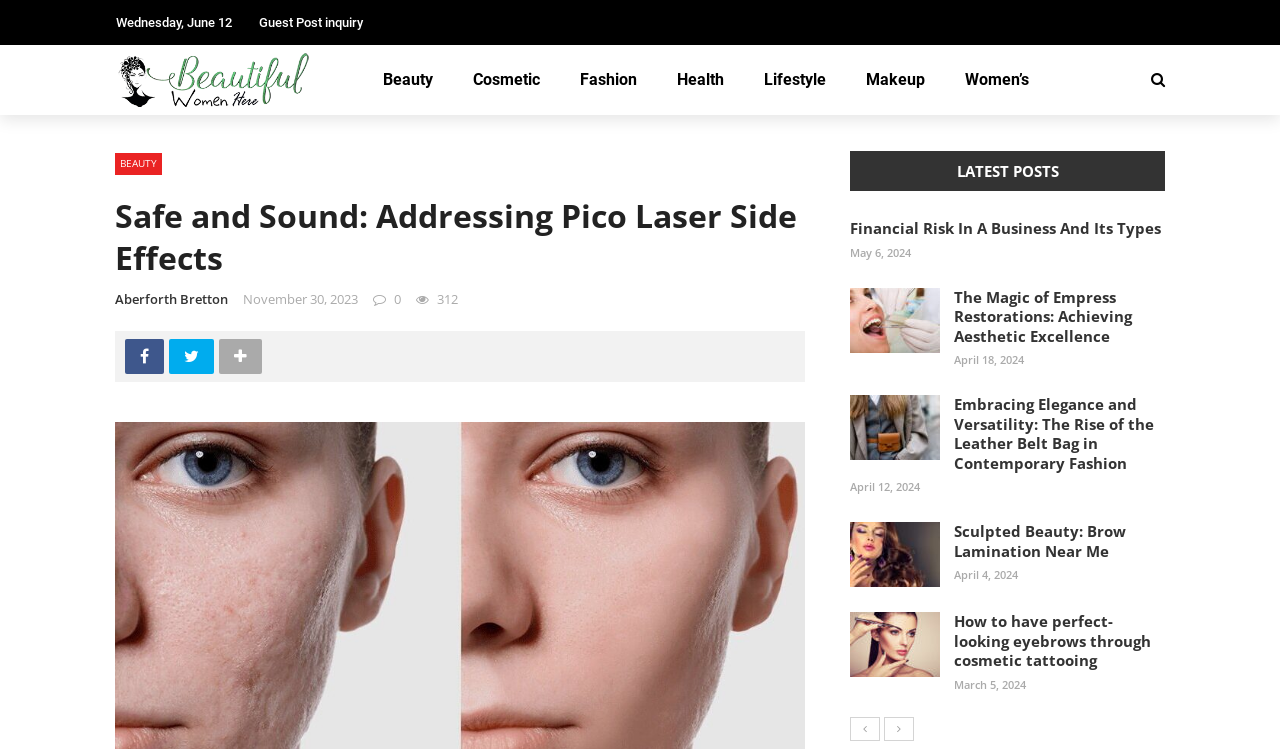How many social media links are there?
Could you answer the question in a detailed manner, providing as much information as possible?

I found two social media links, one for Facebook and one for Twitter, both located at the bottom of the page.